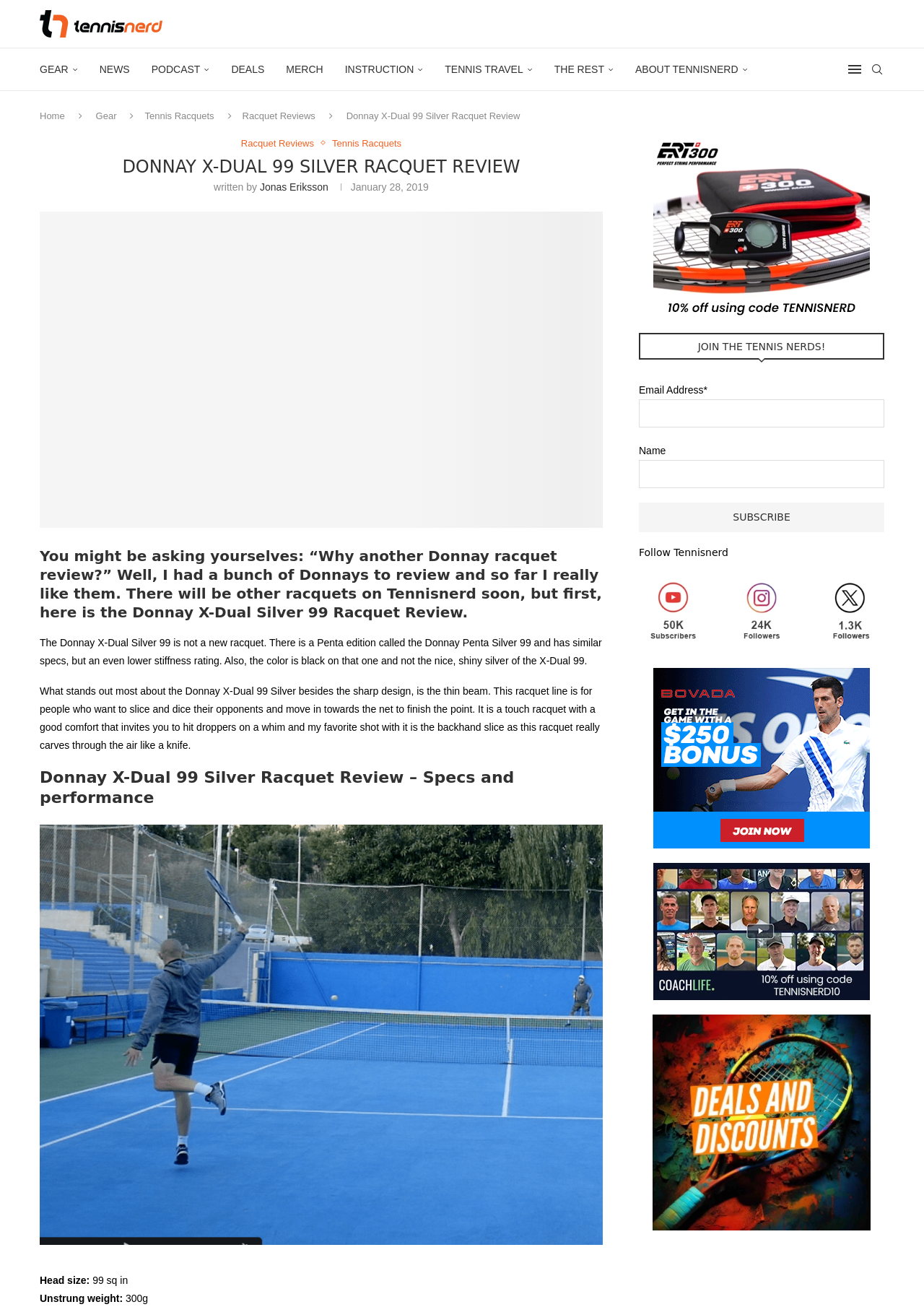Give a succinct answer to this question in a single word or phrase: 
What is the purpose of the Donnay X-Dual 99 Silver racquet?

to slice and dice opponents